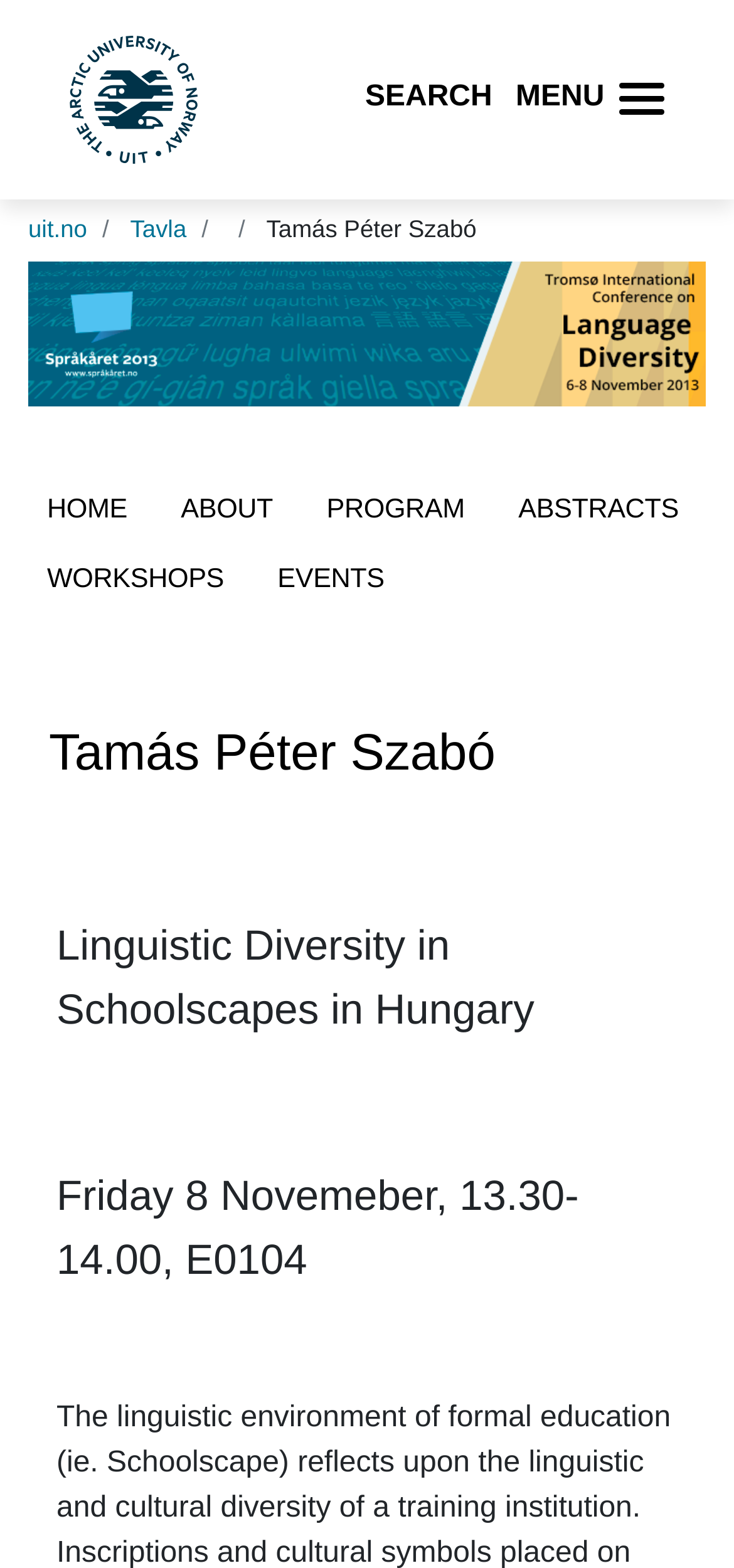Can you find and provide the title of the webpage?

UiT The Arctic University of Norway